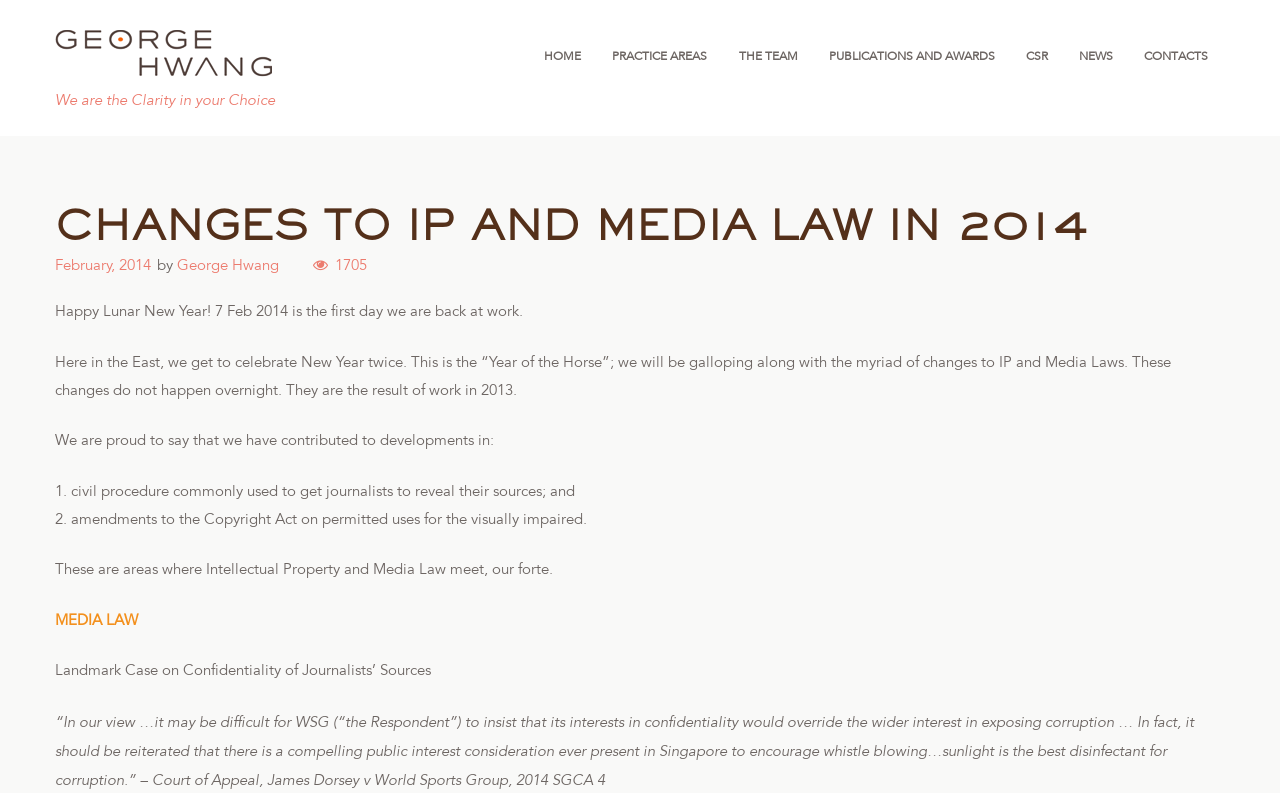Determine the bounding box coordinates of the clickable element to complete this instruction: "Click on the 'HOME' link". Provide the coordinates in the format of four float numbers between 0 and 1, [left, top, right, bottom].

[0.414, 0.051, 0.465, 0.092]